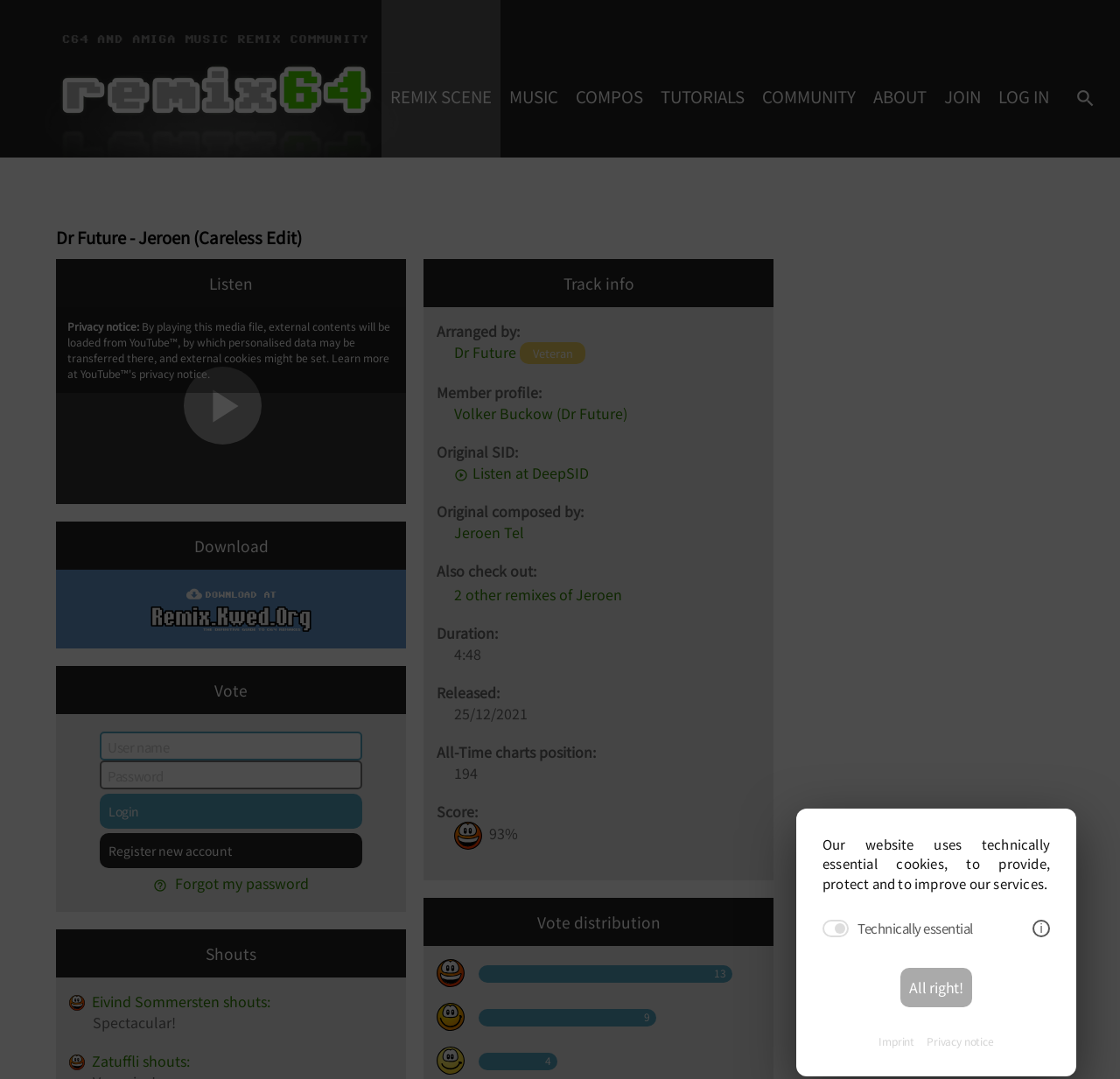Identify the bounding box of the UI element that matches this description: "alt="Get this tune"".

[0.062, 0.54, 0.351, 0.589]